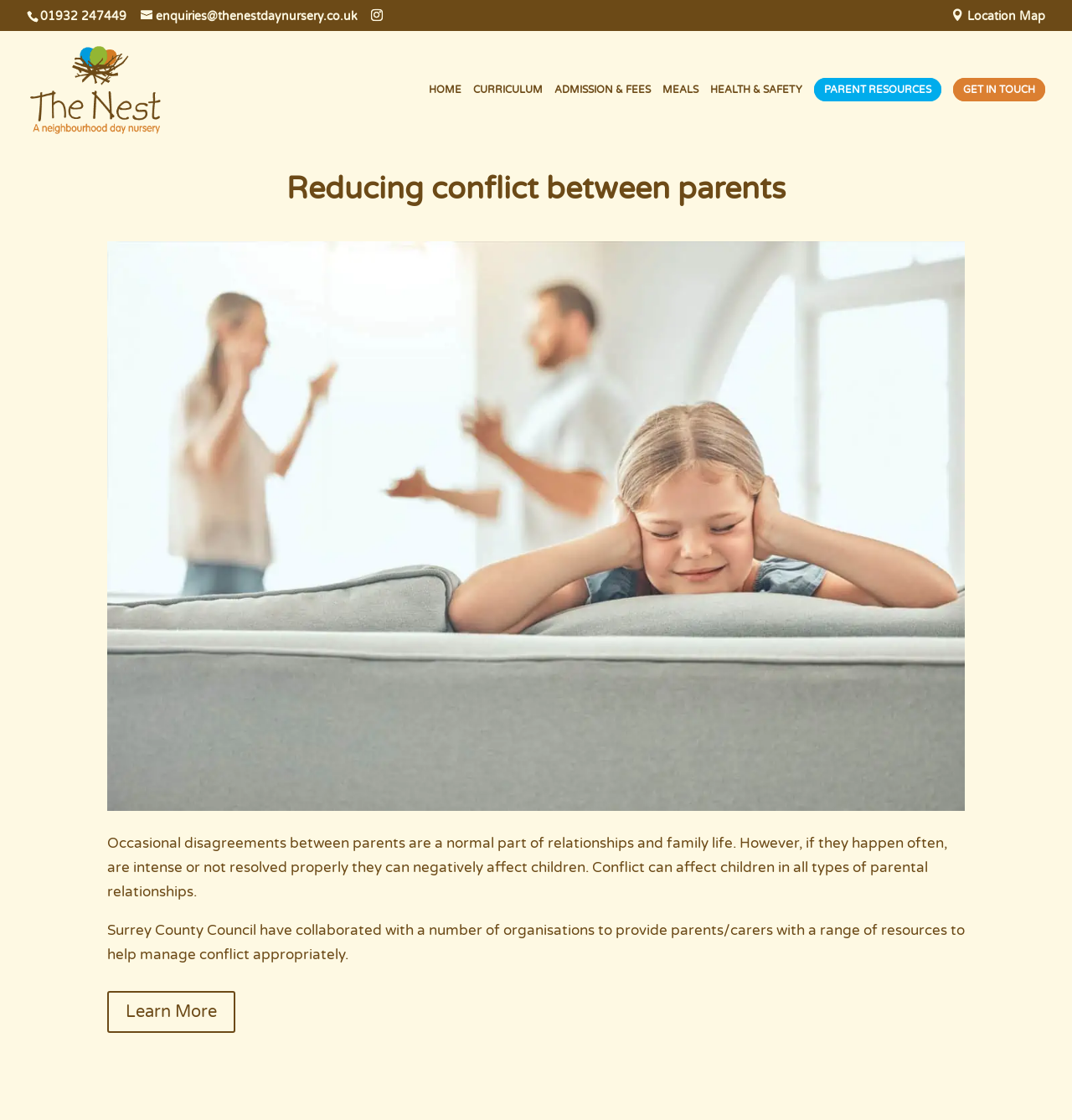Please determine the bounding box coordinates of the section I need to click to accomplish this instruction: "Send an email to the nursery".

[0.131, 0.008, 0.334, 0.021]